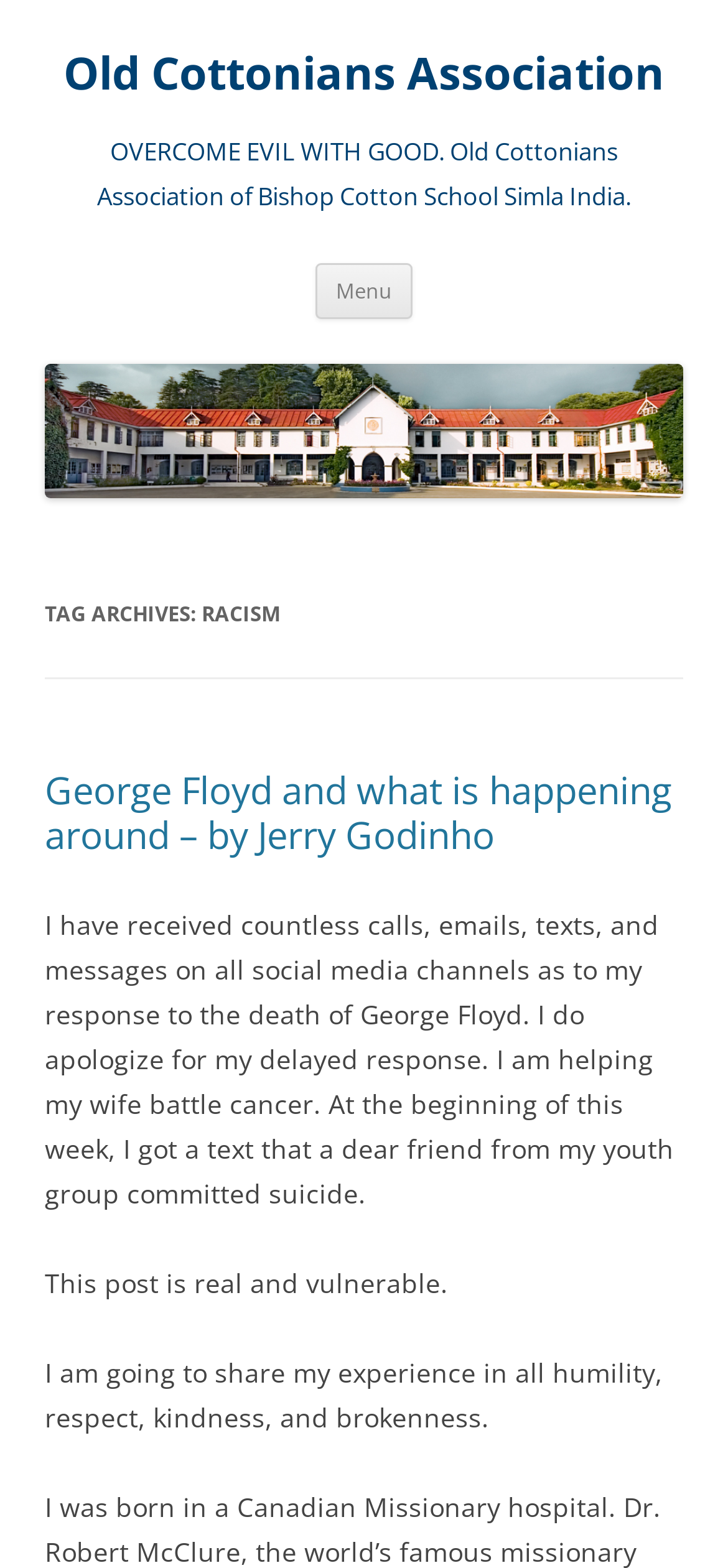What is the main heading of this webpage? Please extract and provide it.

Old Cottonians Association